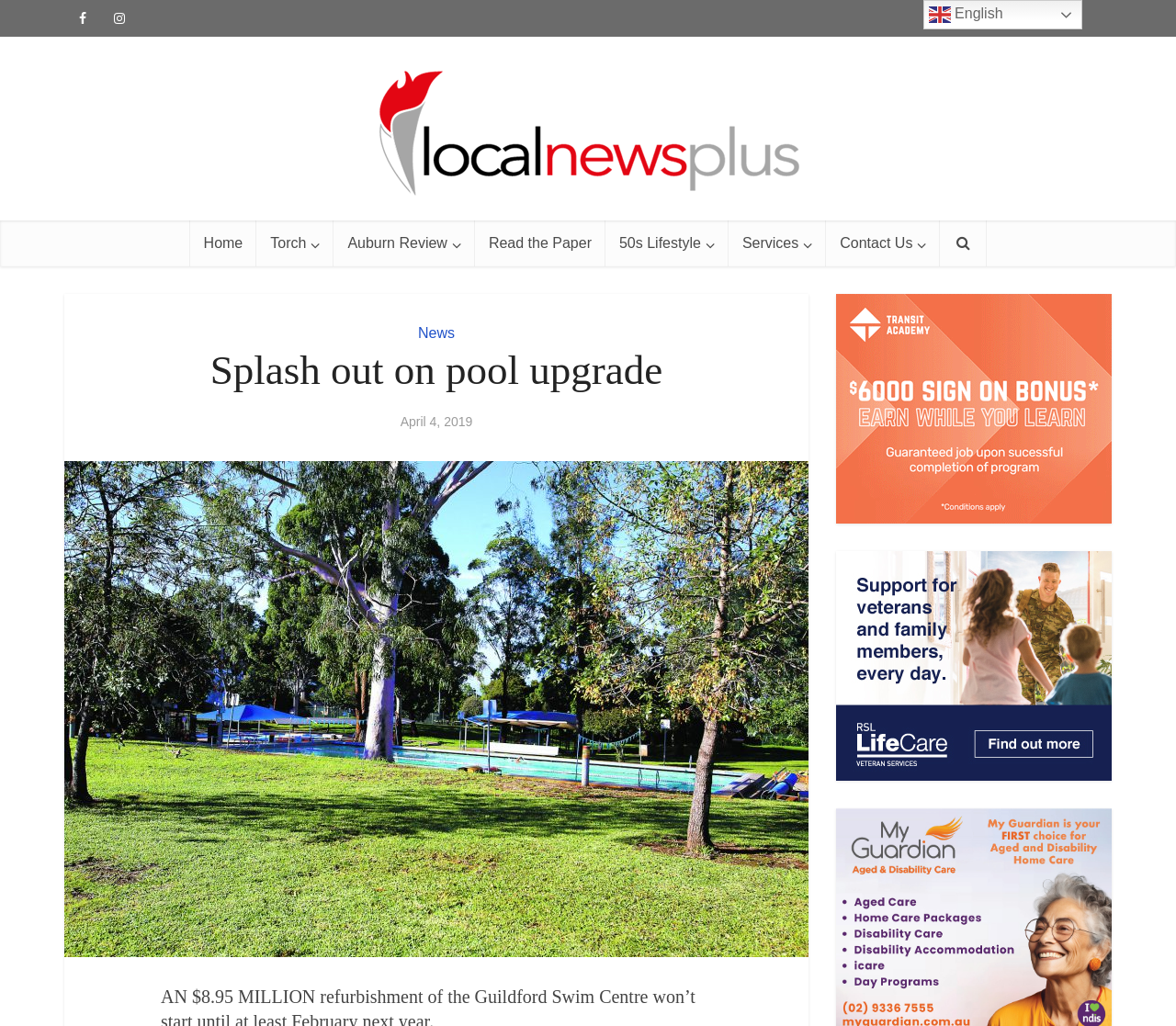Analyze the image and provide a detailed answer to the question: What is the name of the news website?

The name of the news website can be found in the top-left corner of the webpage, where it says 'LocalNewsPlus' with an image logo next to it.